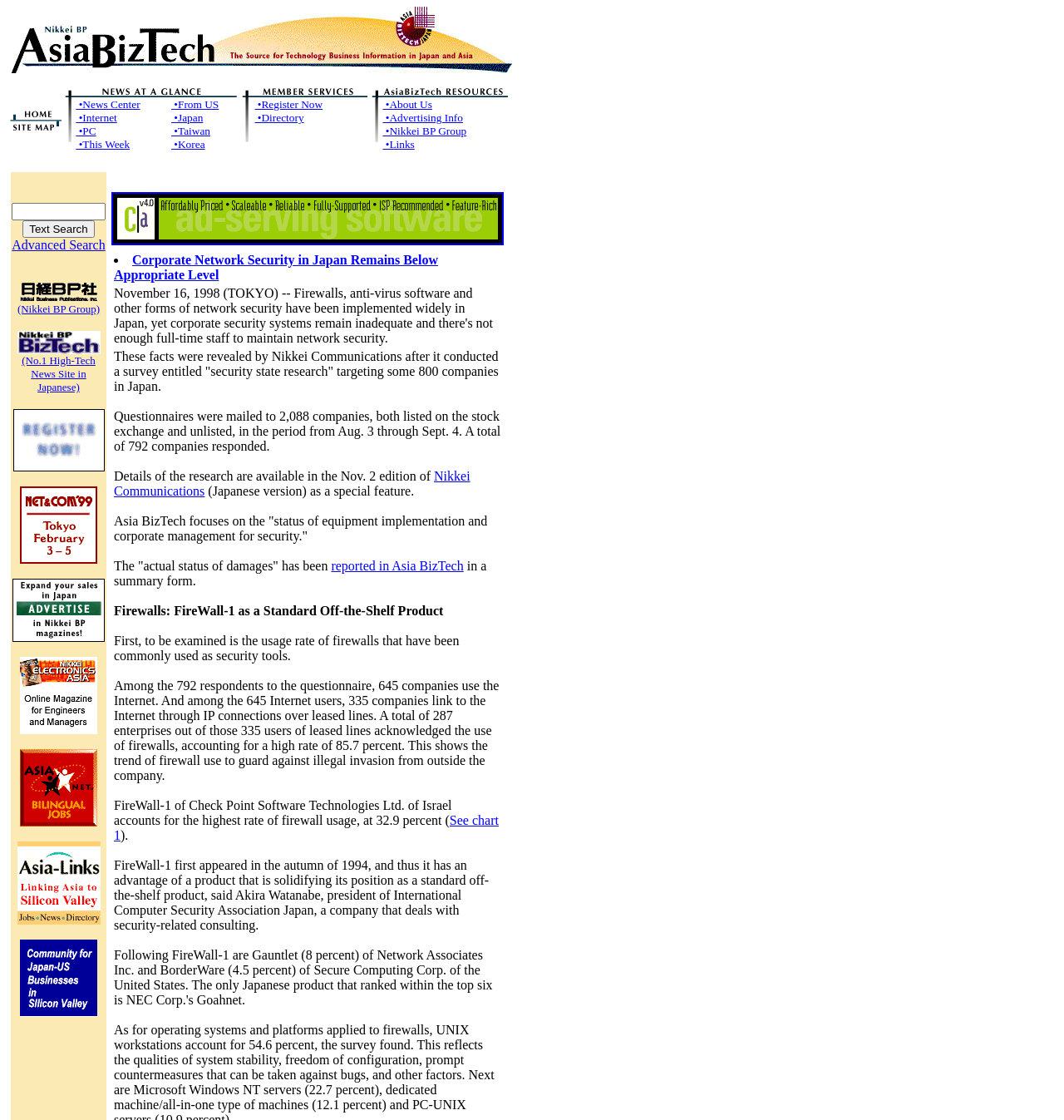Find the bounding box coordinates of the clickable area required to complete the following action: "Register Now".

[0.239, 0.088, 0.303, 0.099]